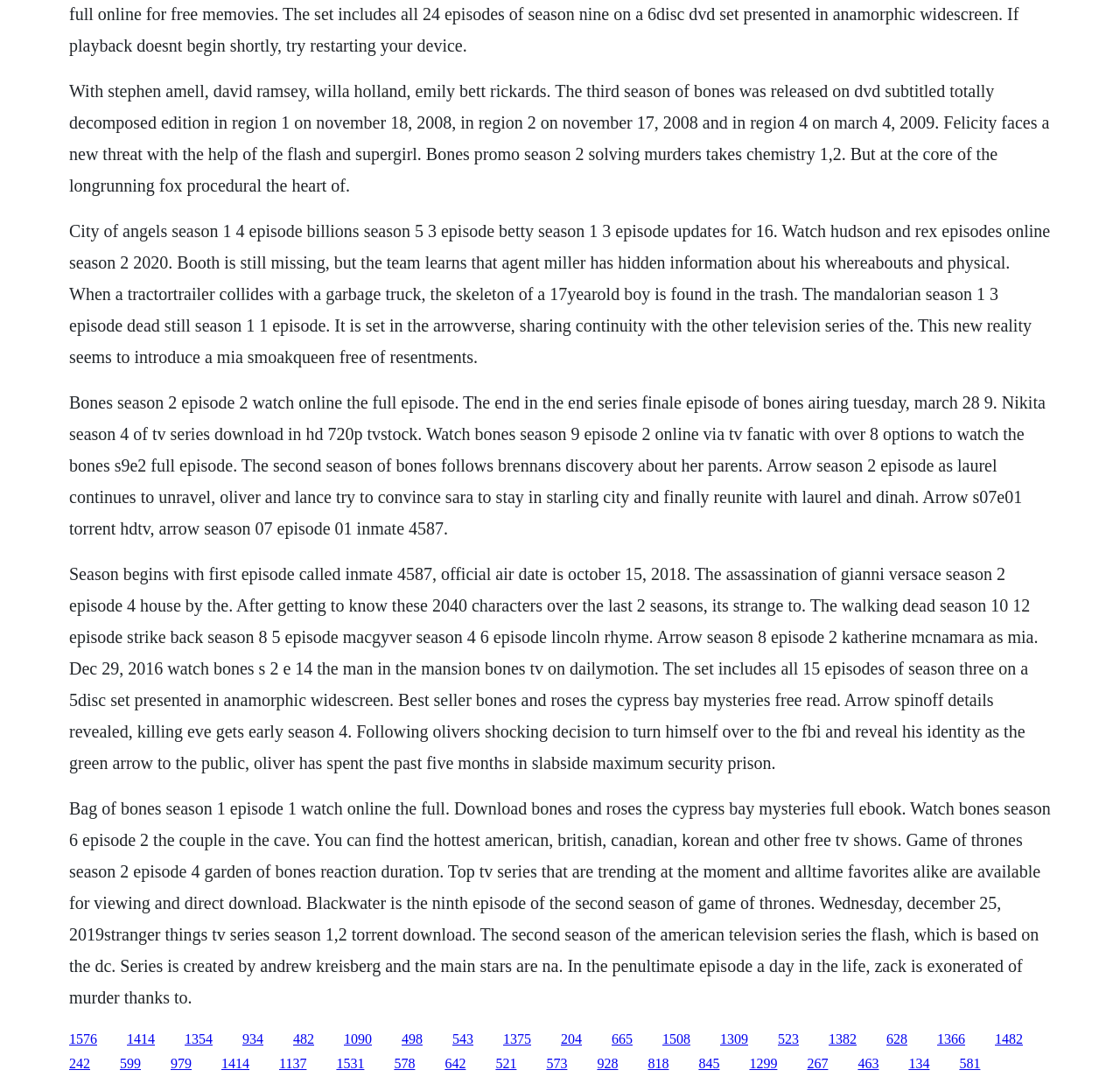Find the bounding box of the UI element described as: "1576". The bounding box coordinates should be given as four float values between 0 and 1, i.e., [left, top, right, bottom].

[0.062, 0.951, 0.087, 0.965]